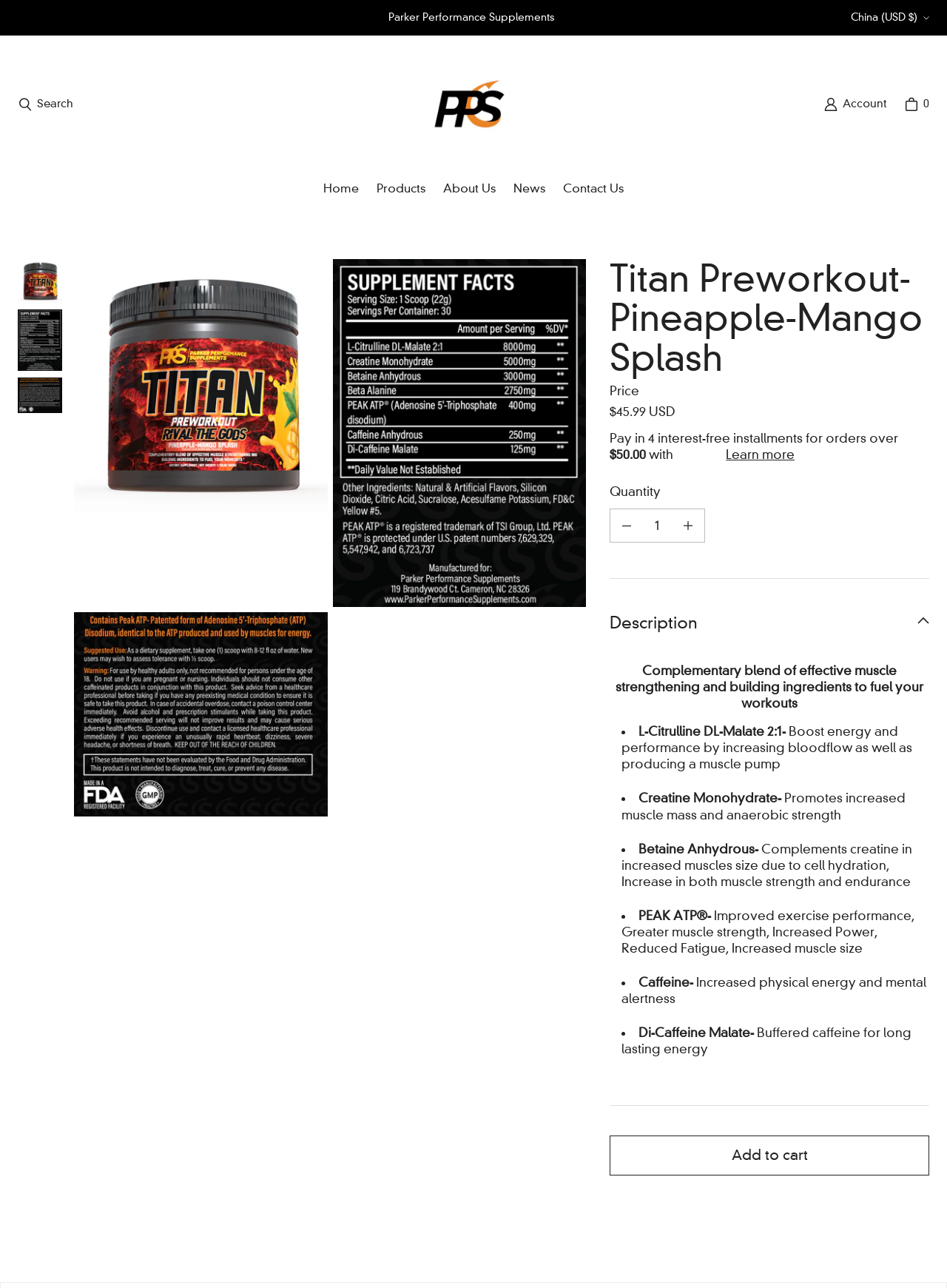Can you find the bounding box coordinates of the area I should click to execute the following instruction: "Learn more about Shop Pay"?

[0.767, 0.347, 0.839, 0.359]